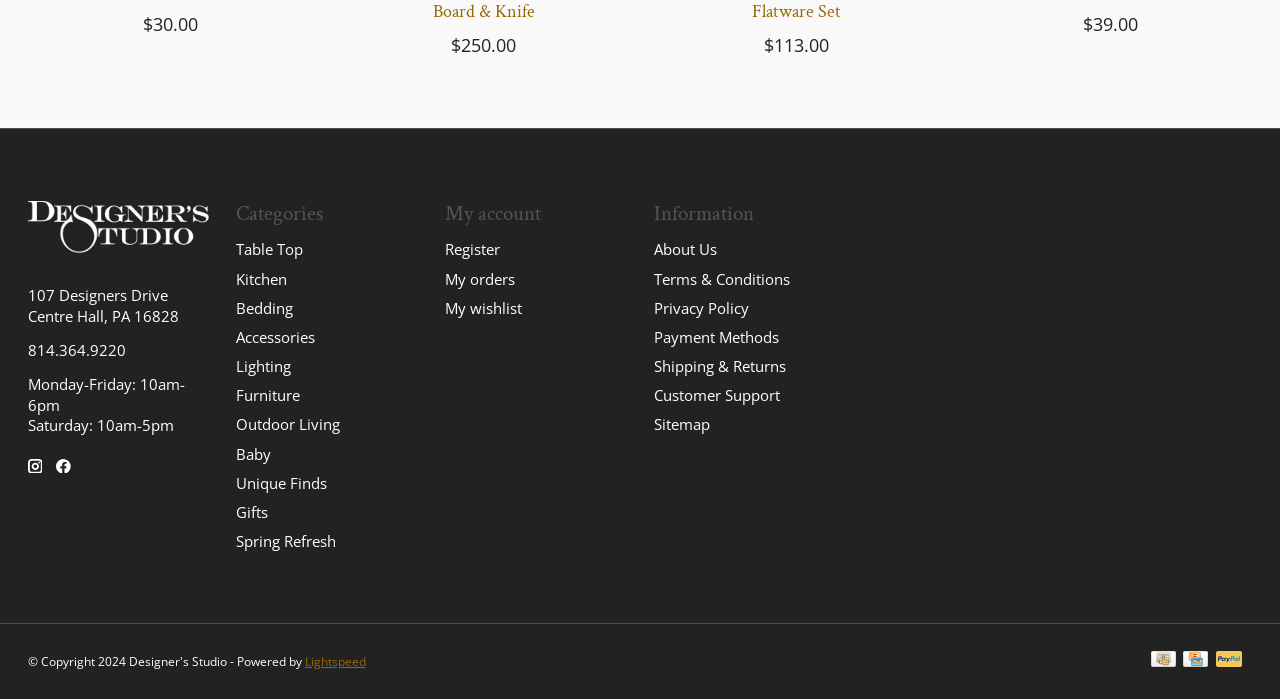Using the information from the screenshot, answer the following question thoroughly:
What are the payment methods accepted?

The payment methods are listed at the bottom of the webpage, and they include Cash, Credit Card, and PayPal, each with its respective icon.